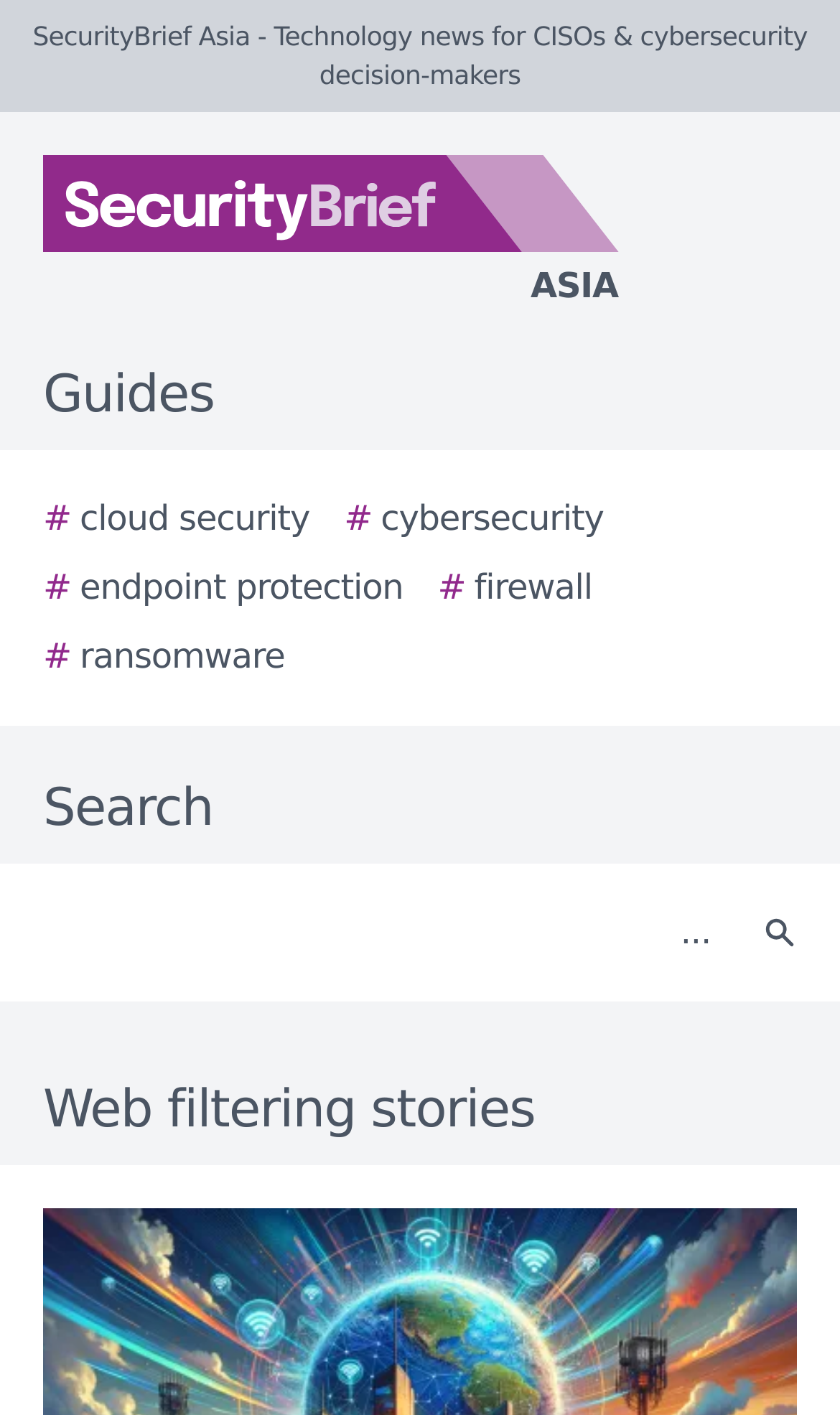Describe all the significant parts and information present on the webpage.

The webpage is titled "Web filtering stories - SecurityBrief Asia" and appears to be a news or article listing page. At the top, there is a logo of SecurityBrief Asia, accompanied by a text "SecurityBrief Asia - Technology news for CISOs & cybersecurity decision-makers". 

Below the logo, there are several navigation links, including "Guides", followed by a series of links to specific topics such as "cloud security", "cybersecurity", "endpoint protection", "firewall", and "ransomware". These links are positioned horizontally, with "Guides" on the left and the topic links to its right.

On the right side of the navigation links, there is a search bar with a label "Search" and a search button with a magnifying glass icon. The search bar is positioned slightly below the navigation links.

Further down the page, there is a heading "Web filtering stories" that spans the full width of the page. This heading is likely the title of the article listing section, which is not shown in the provided accessibility tree.